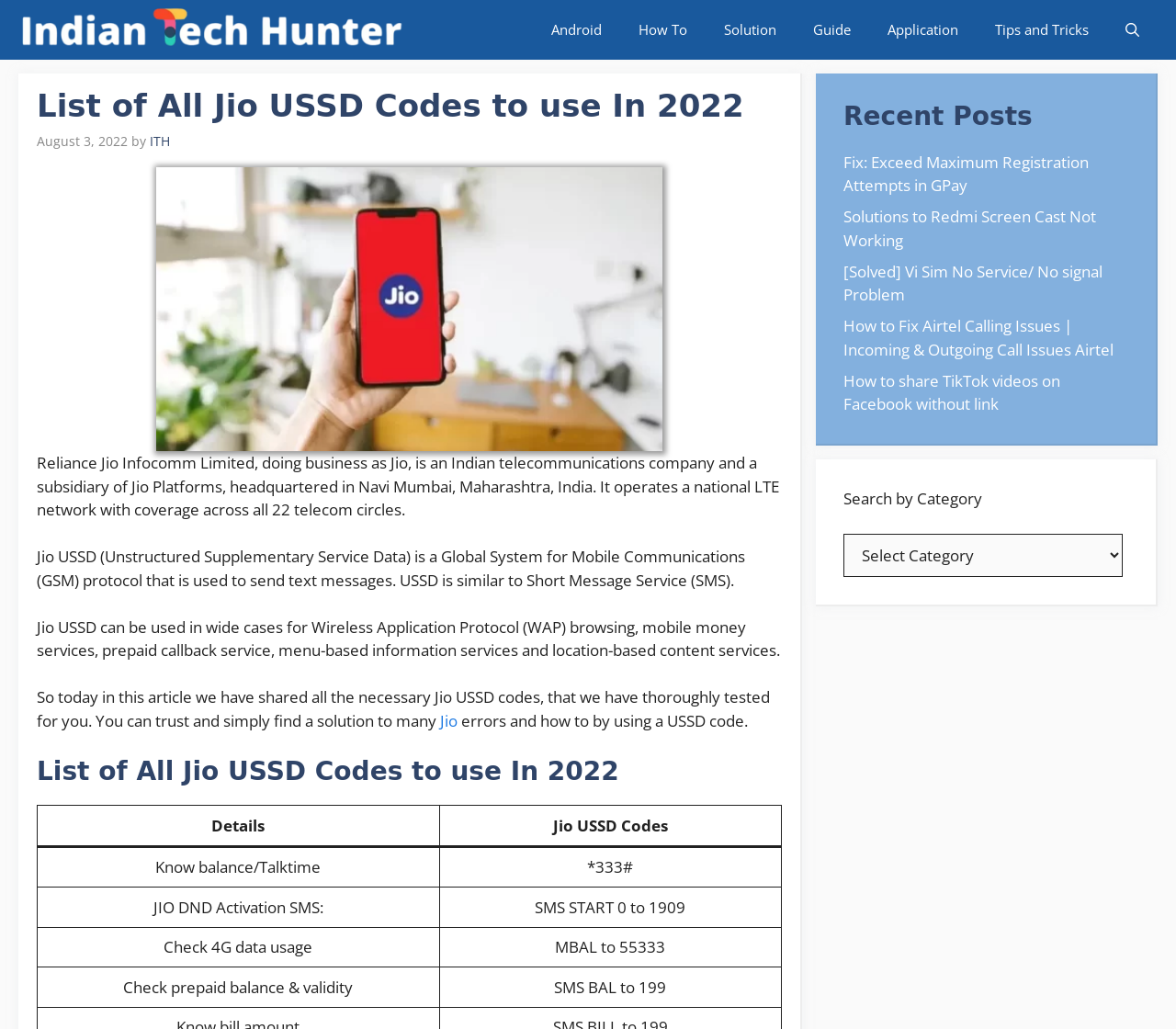Determine the bounding box coordinates for the clickable element to execute this instruction: "Click on the 'Indian Tech Hunter' link". Provide the coordinates as four float numbers between 0 and 1, i.e., [left, top, right, bottom].

[0.016, 0.0, 0.343, 0.058]